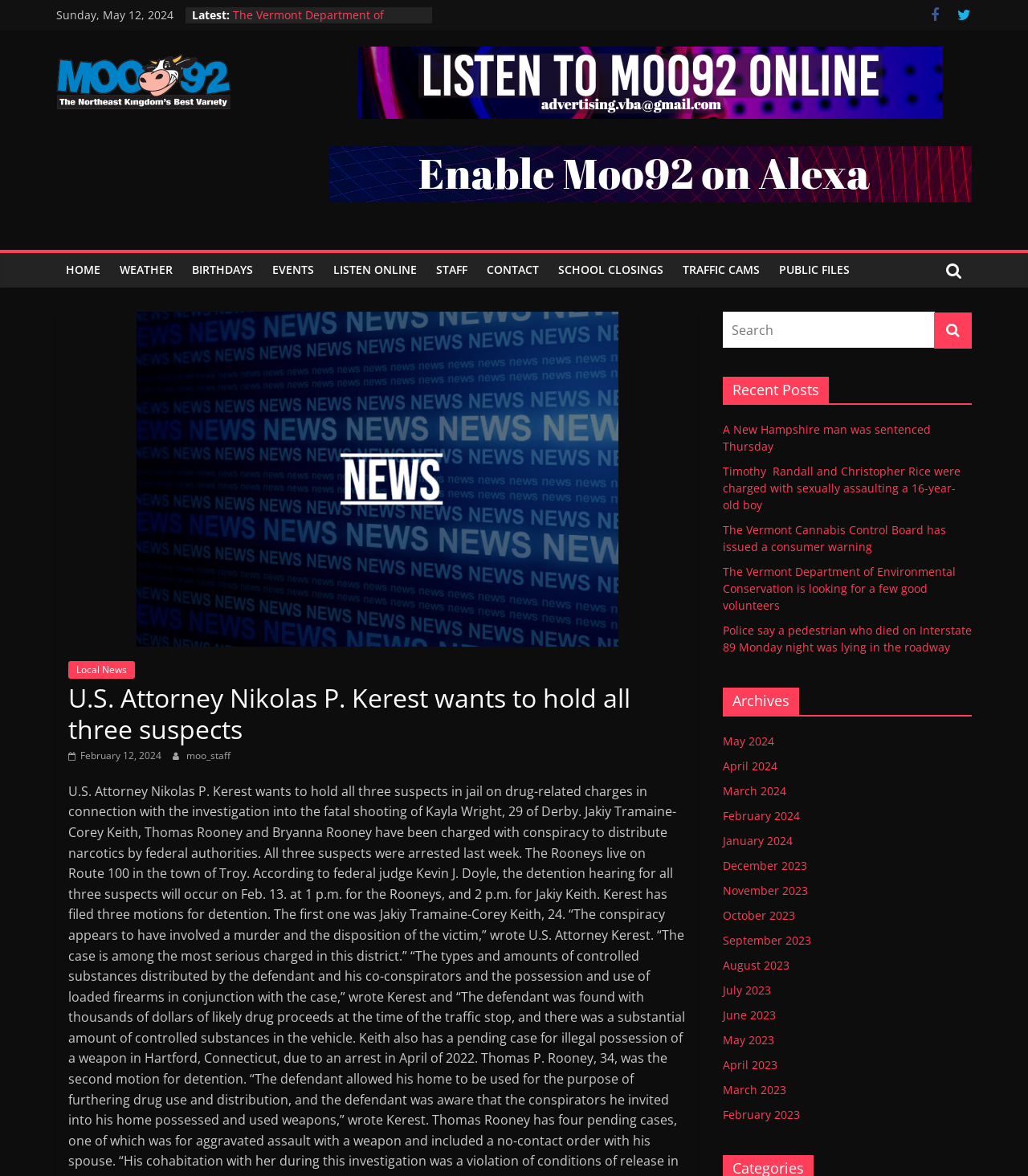What are the categories listed at the top of the webpage?
Carefully analyze the image and provide a detailed answer to the question.

I found the categories by looking at the top of the webpage, where a series of links are listed, including 'HOME', 'WEATHER', 'BIRTHDAYS', 'EVENTS', and others, which appear to be categories or sections of the website.